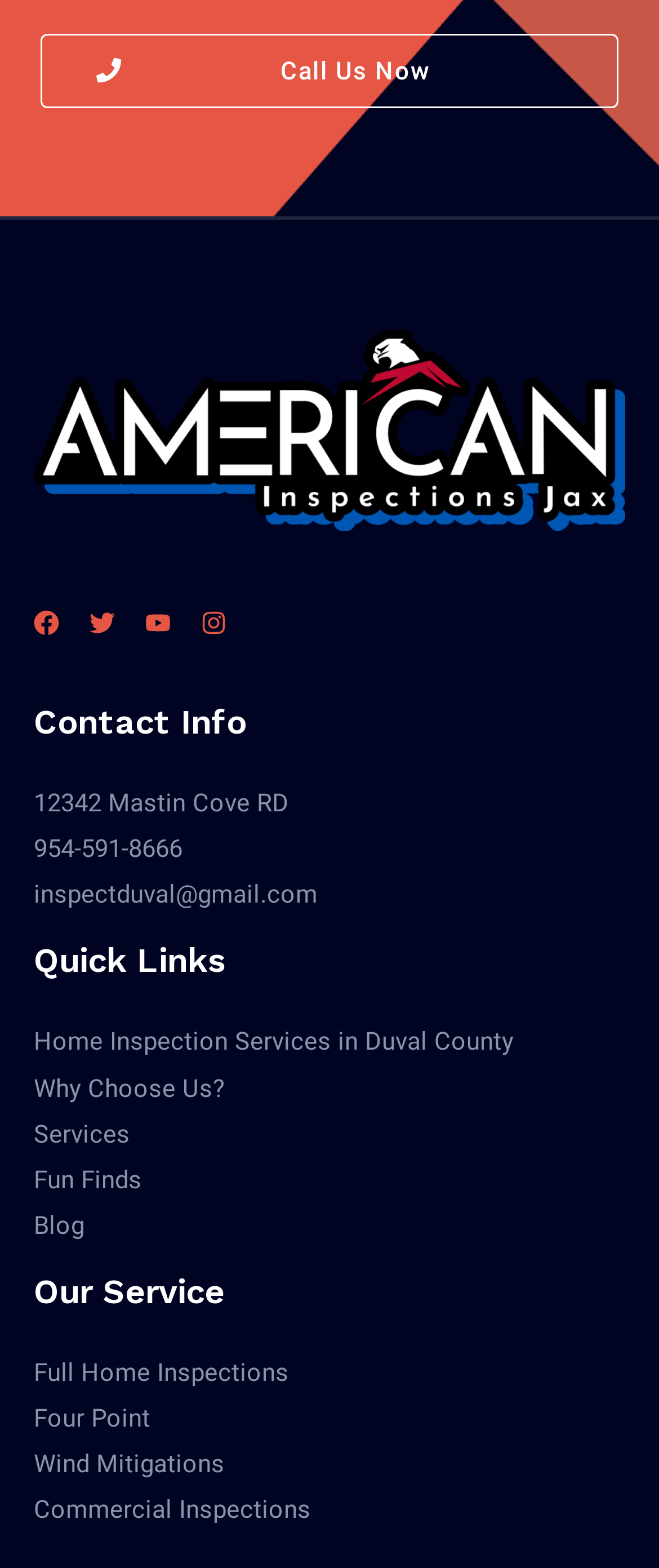Based on the image, please respond to the question with as much detail as possible:
How many social media links are there?

I counted the number of social media links in the footer section, which are Facebook, Twitter, YouTube, and Instagram, and found that there are 4 social media links.